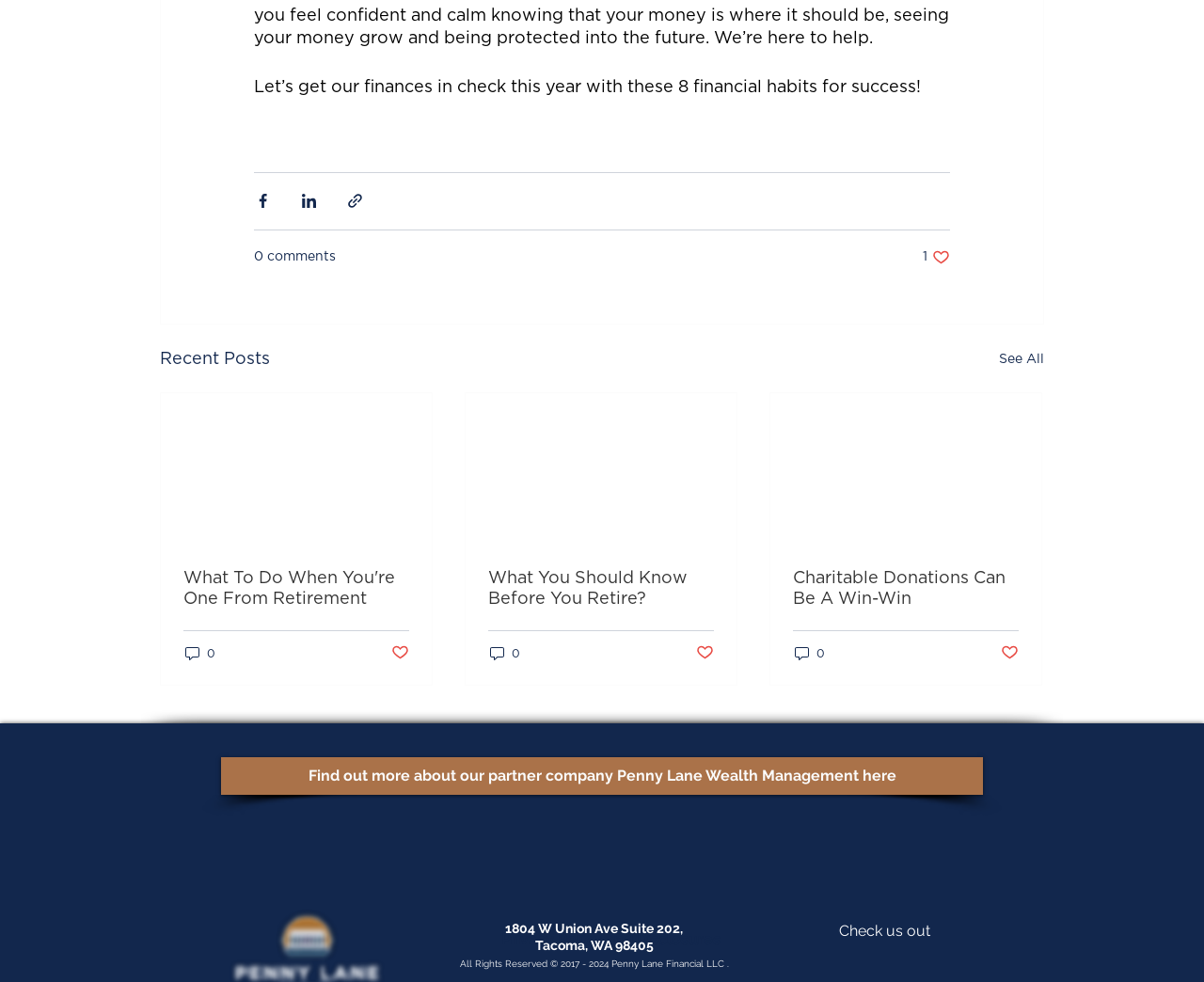Please provide the bounding box coordinates in the format (top-left x, top-left y, bottom-right x, bottom-right y). Remember, all values are floating point numbers between 0 and 1. What is the bounding box coordinate of the region described as: Privacy Policy and Disclosures

[0.416, 0.947, 0.598, 0.966]